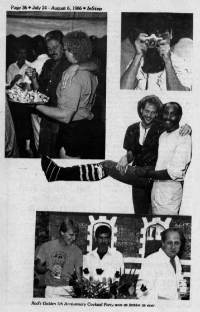What are the two men behind the bar holding?
Provide a short answer using one word or a brief phrase based on the image.

Beverages